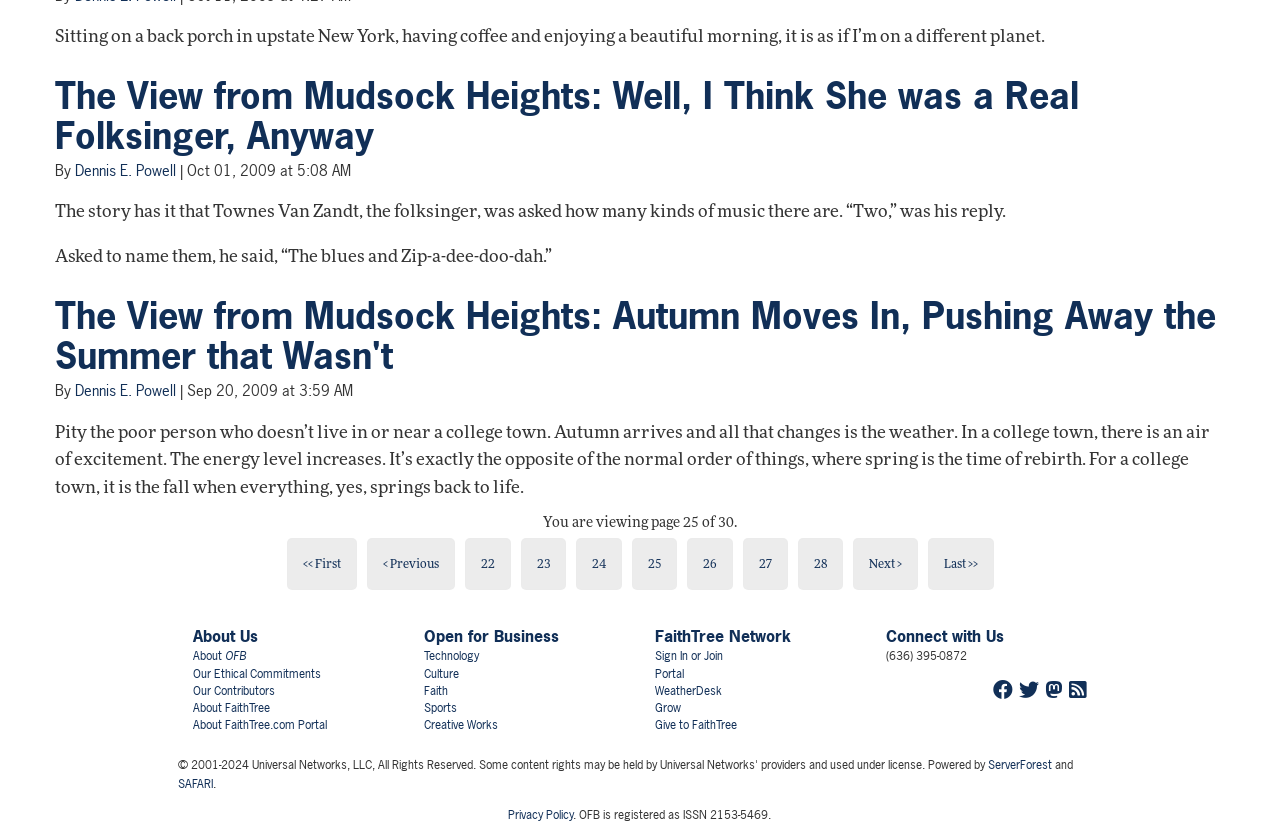What is the date of the second article?
Based on the content of the image, thoroughly explain and answer the question.

The date of the second article can be found by looking at the 'Sep 20, 2009 at 3:59 AM' section, which is located below the title 'The View from Mudsock Heights: Autumn Moves In, Pushing Away the Summer that Wasn't'.